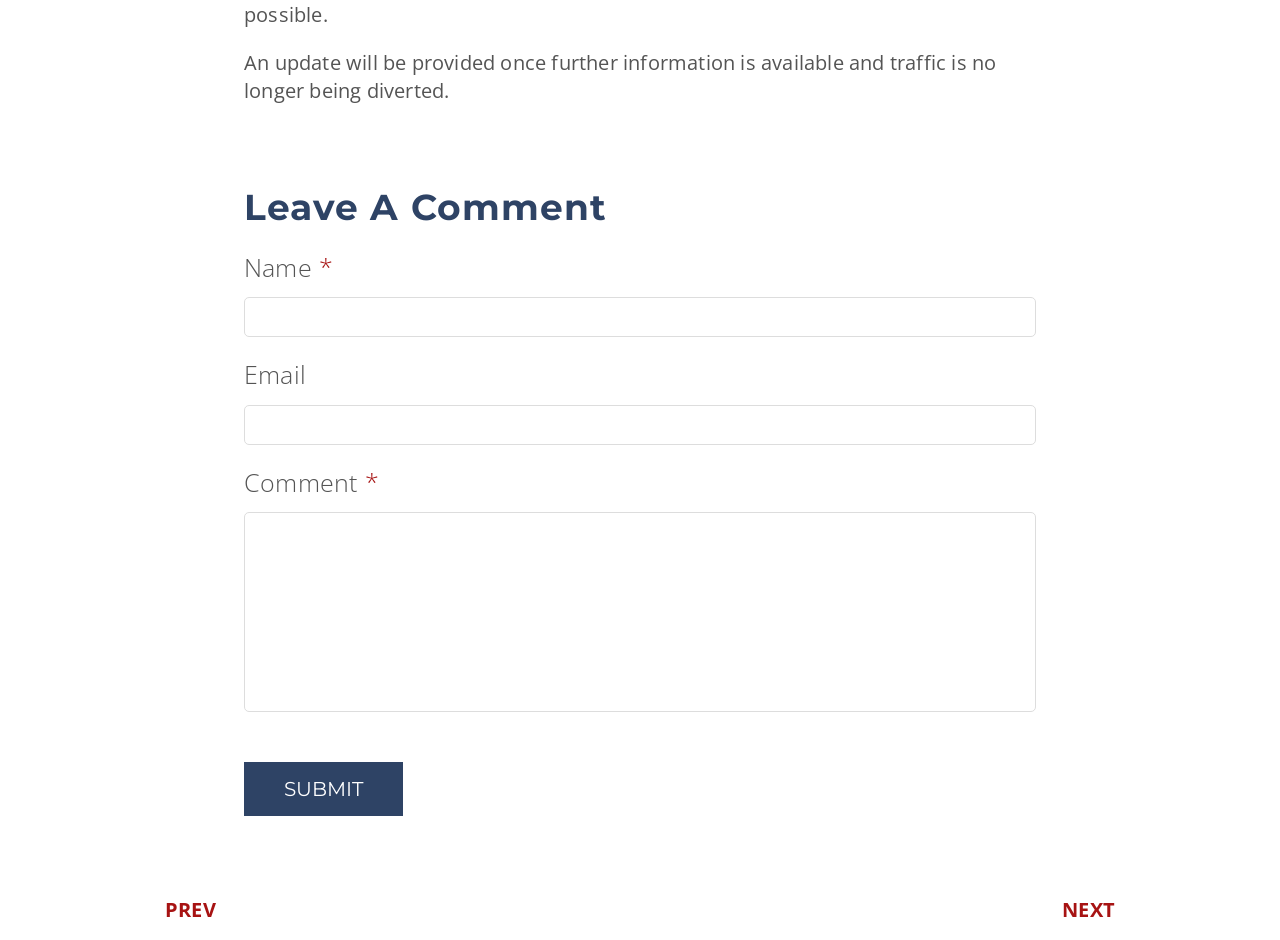Predict the bounding box coordinates for the UI element described as: "NEXT". The coordinates should be four float numbers between 0 and 1, presented as [left, top, right, bottom].

[0.83, 0.953, 0.871, 0.982]